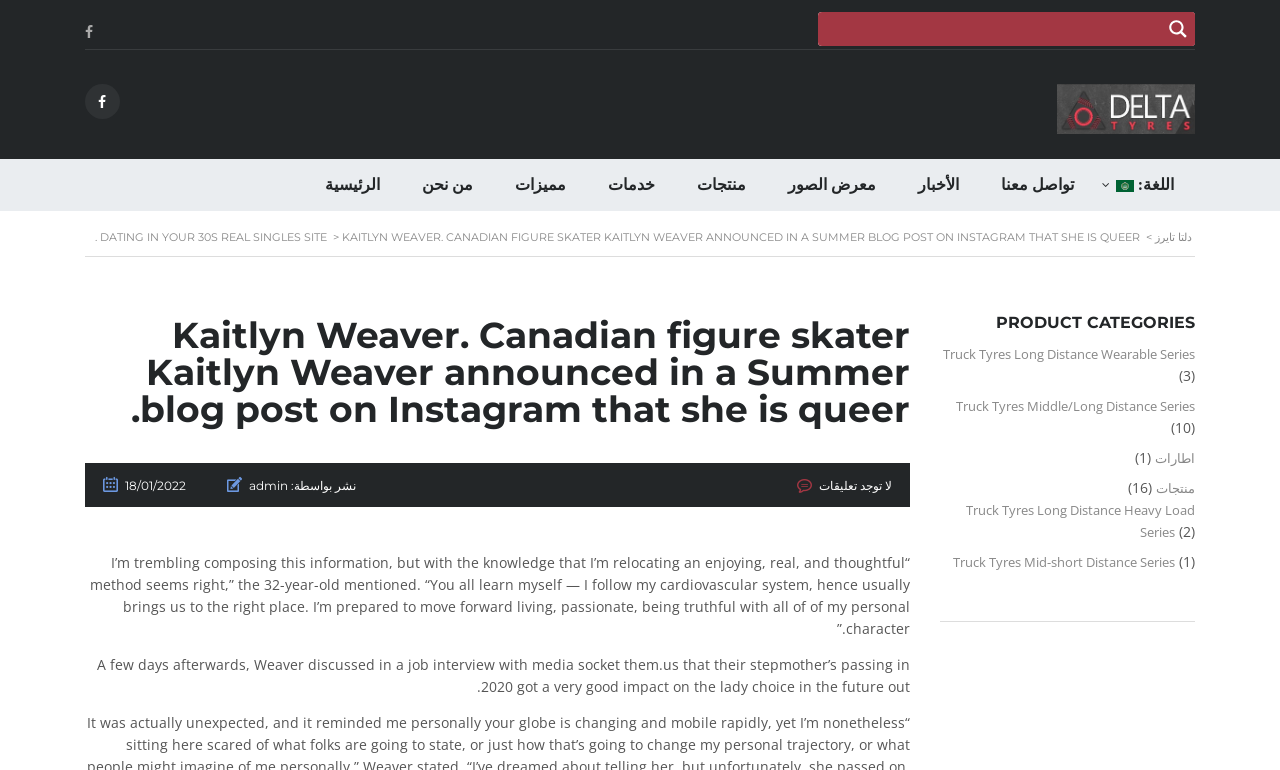Refer to the screenshot and give an in-depth answer to this question: What is the category of the product 'Truck Tyres Long Distance Wearable Series'?

The product 'Truck Tyres Long Distance Wearable Series' is categorized under 'PRODUCT CATEGORIES', as indicated by the heading above the list of products.